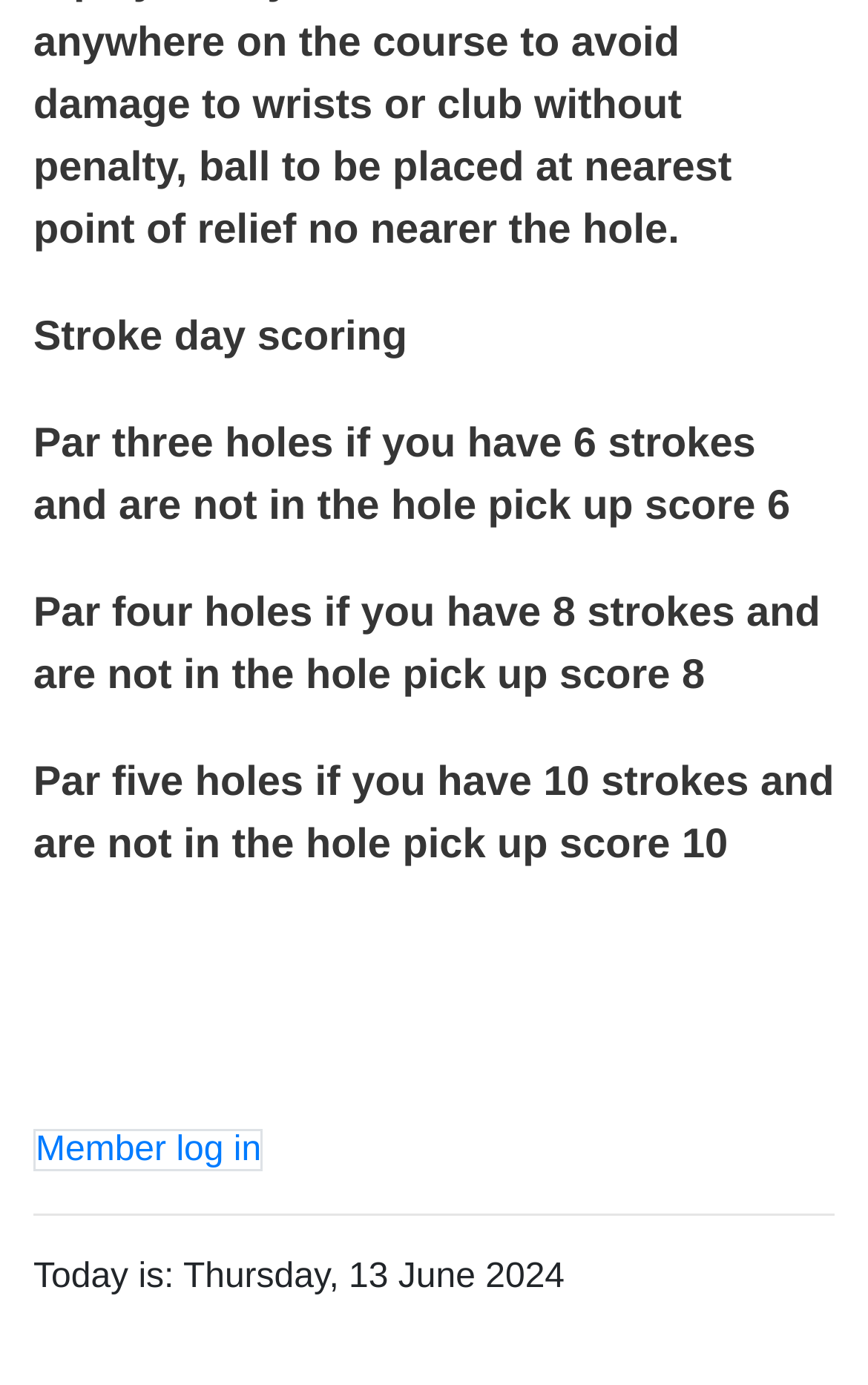How many strokes do you pick up for par five holes? Based on the image, give a response in one word or a short phrase.

10